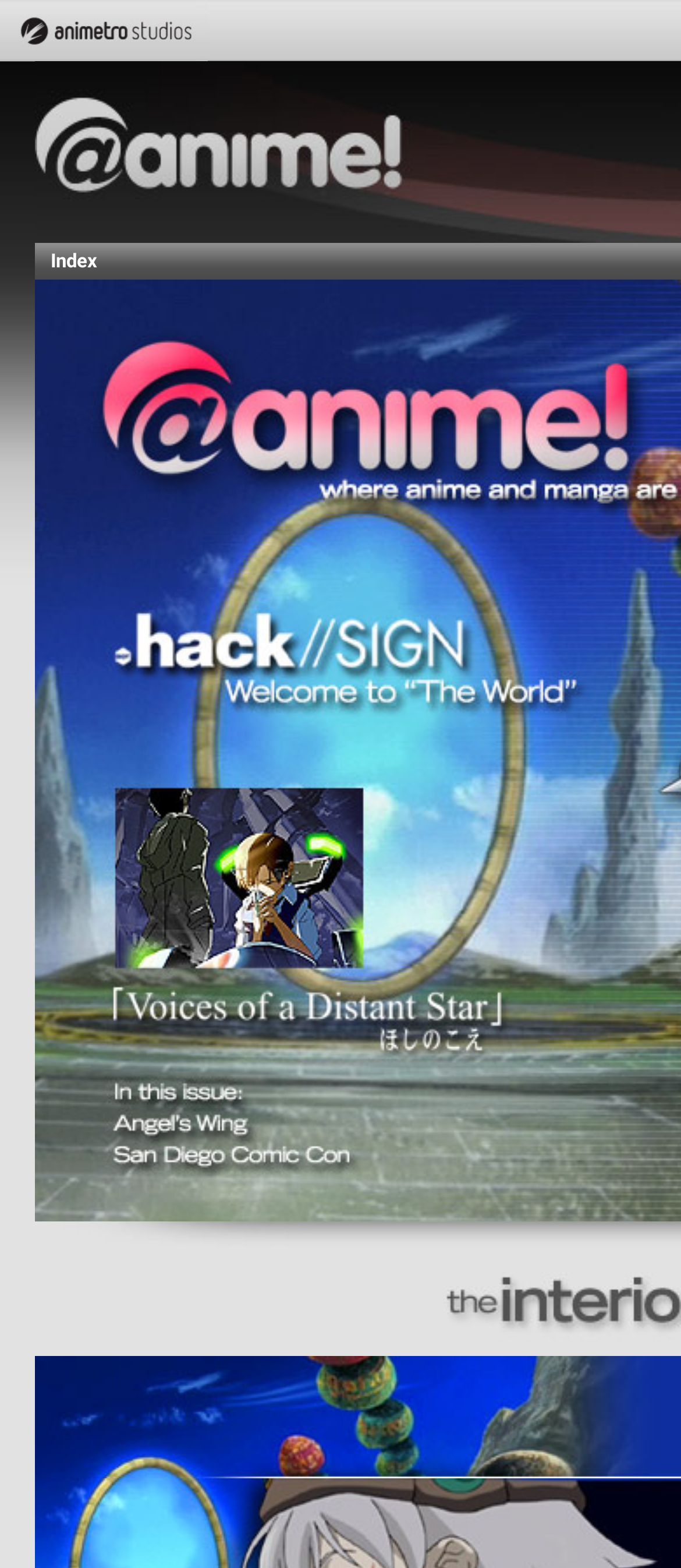What is the content of the first cell in the table?
Answer with a single word or phrase, using the screenshot for reference.

Empty